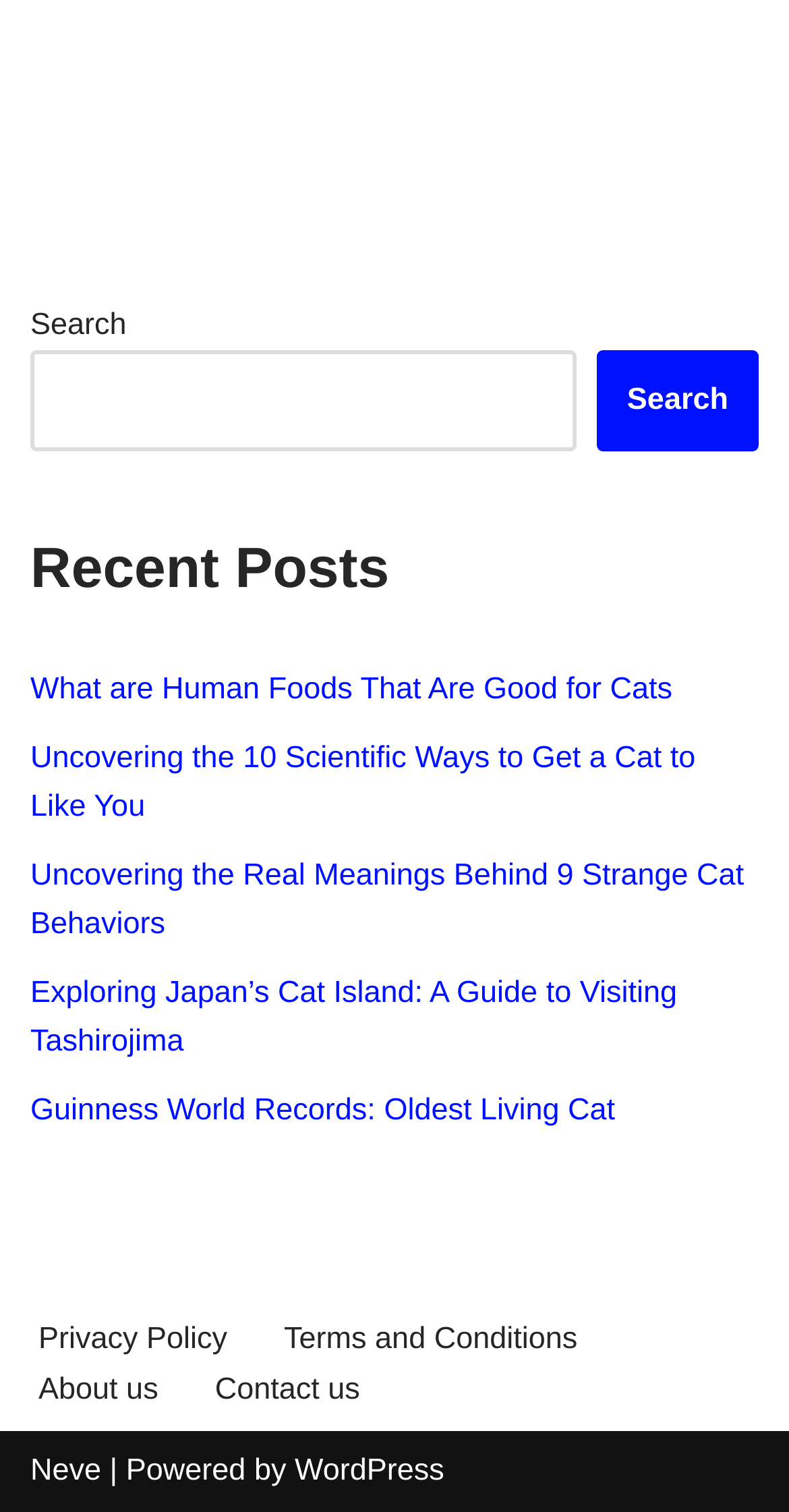From the given element description: "Privacy Policy", find the bounding box for the UI element. Provide the coordinates as four float numbers between 0 and 1, in the order [left, top, right, bottom].

[0.049, 0.869, 0.288, 0.903]